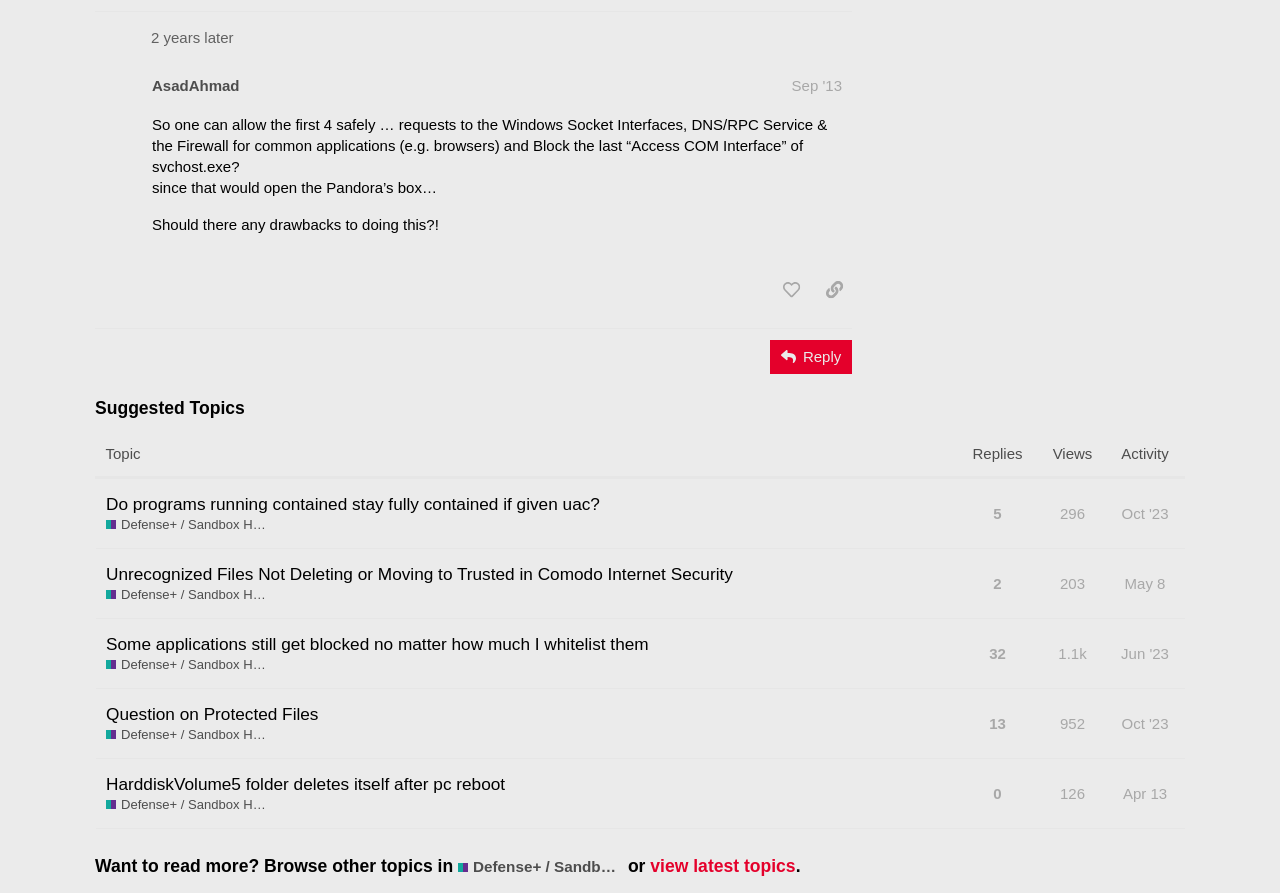Find and specify the bounding box coordinates that correspond to the clickable region for the instruction: "Reply to the post".

[0.602, 0.381, 0.666, 0.419]